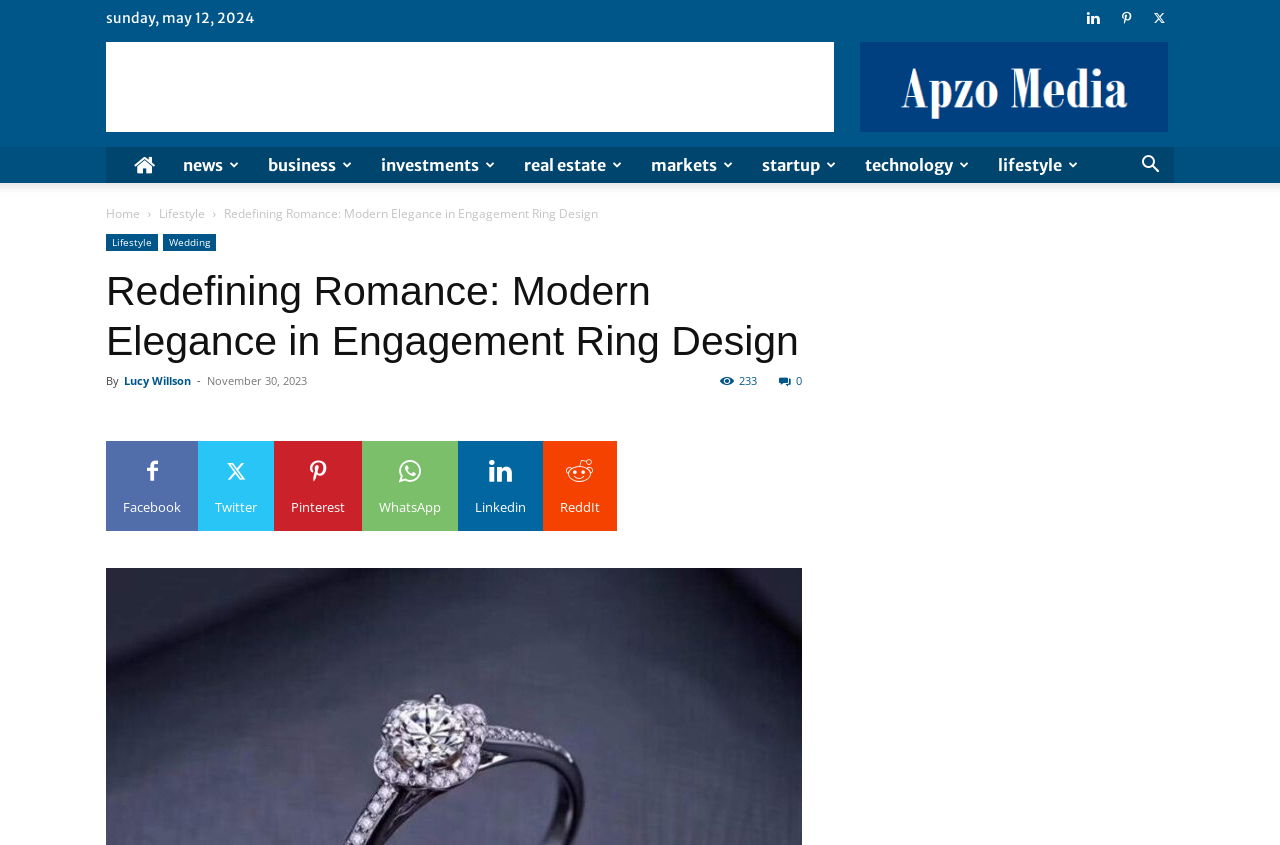Please find the bounding box coordinates of the section that needs to be clicked to achieve this instruction: "Go to the Home page".

[0.083, 0.243, 0.109, 0.263]